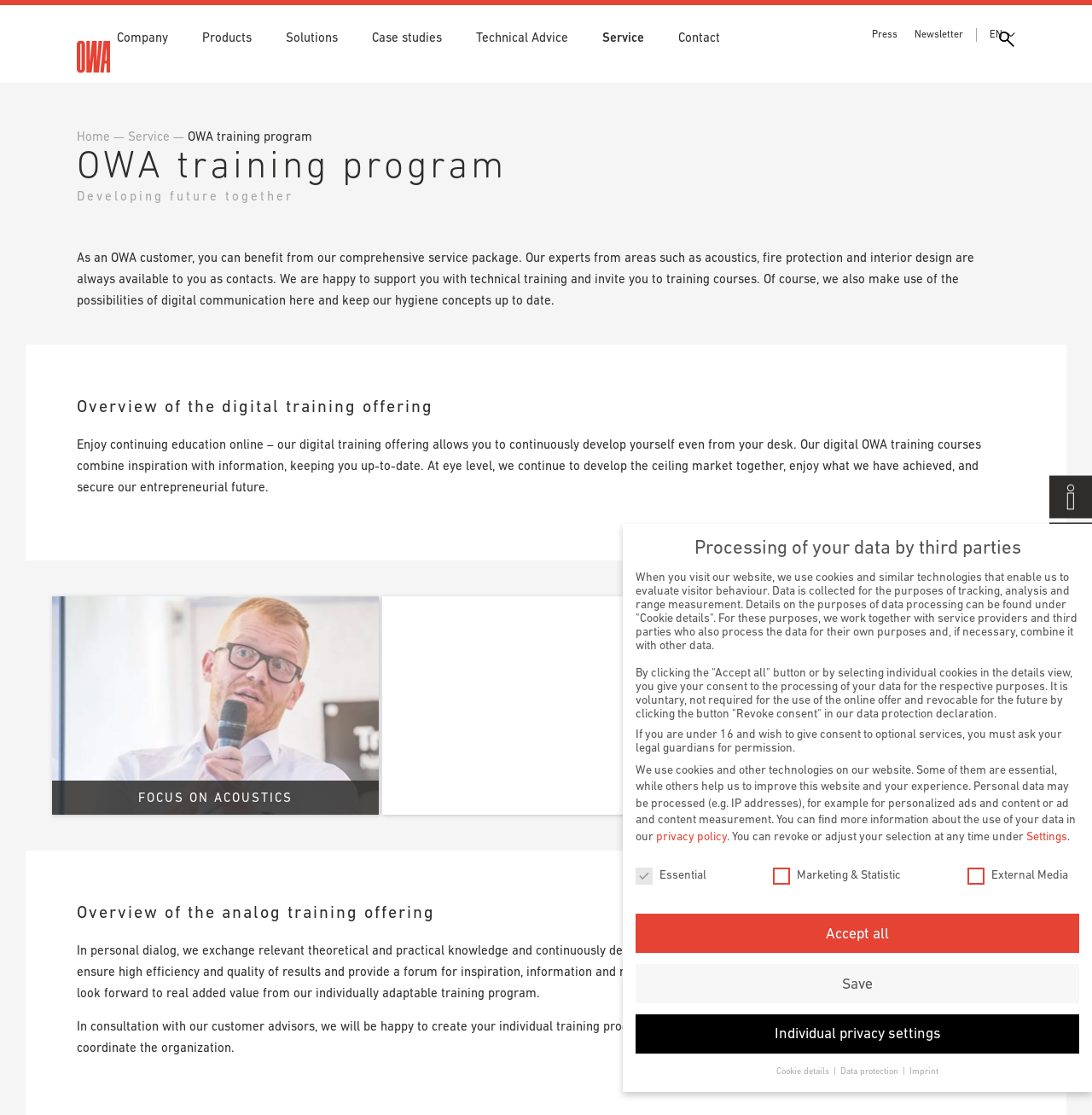Provide a thorough and detailed response to the question by examining the image: 
What is the purpose of the OWA training program?

The purpose of the OWA training program can be found in the static text 'Developing future together' which is located below the heading 'OWA training program'.